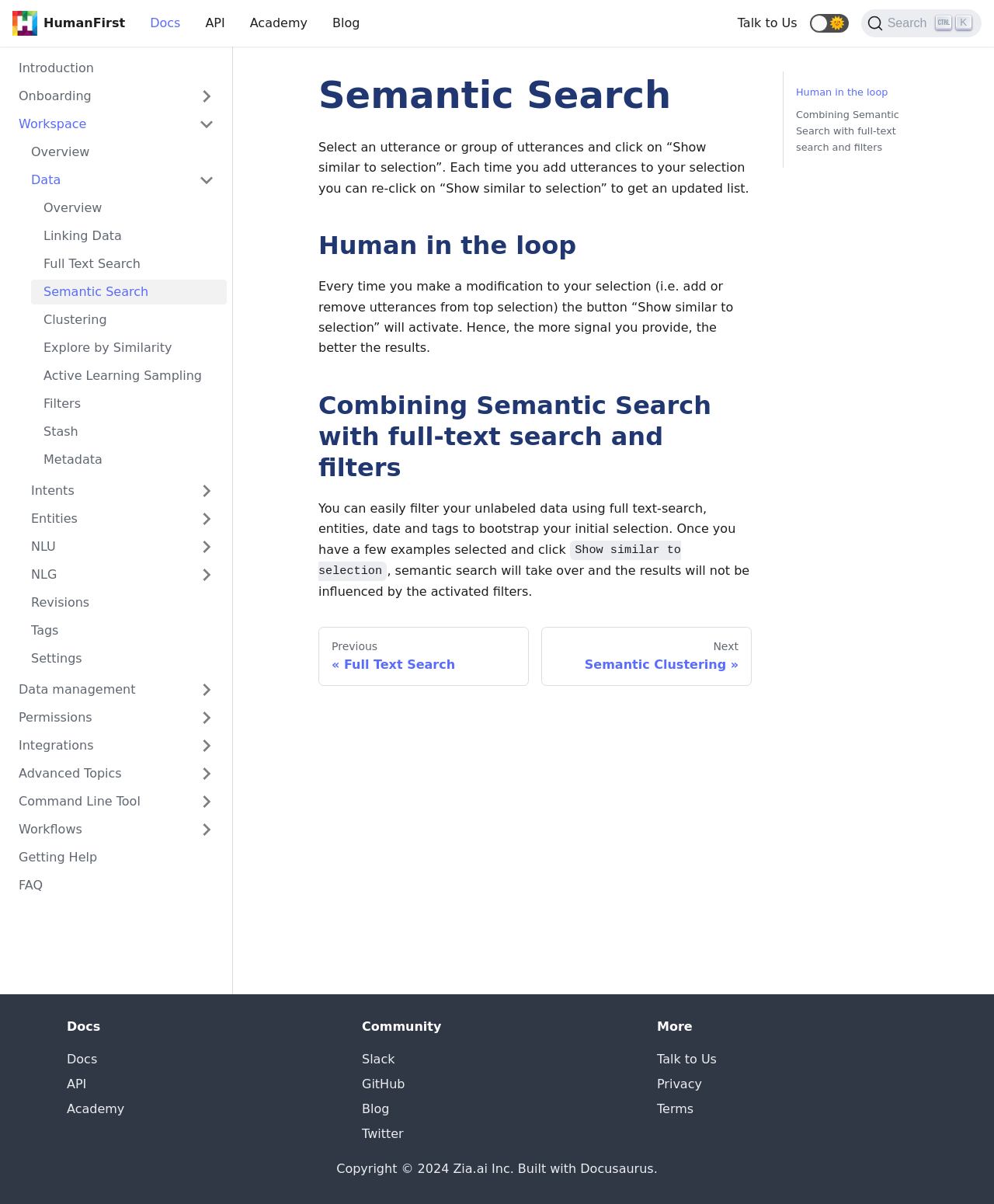Based on the image, please elaborate on the answer to the following question:
Is the dark mode toggle checked?

I looked at the checkbox element and saw that it is not checked, indicating that the dark mode toggle is not enabled.